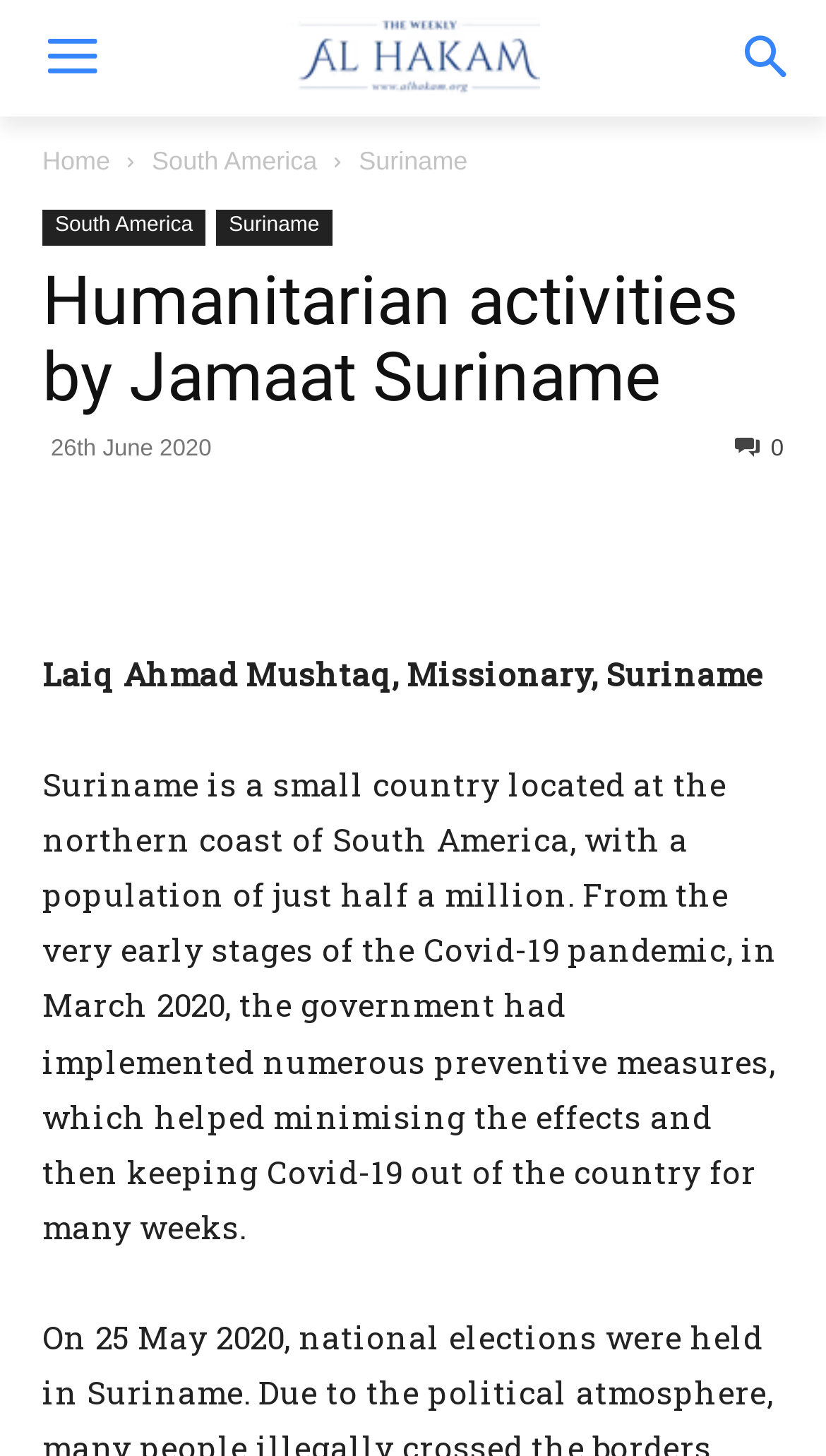Please reply to the following question with a single word or a short phrase:
What is the role of Laiq Ahmad Mushtaq in Suriname?

Missionary